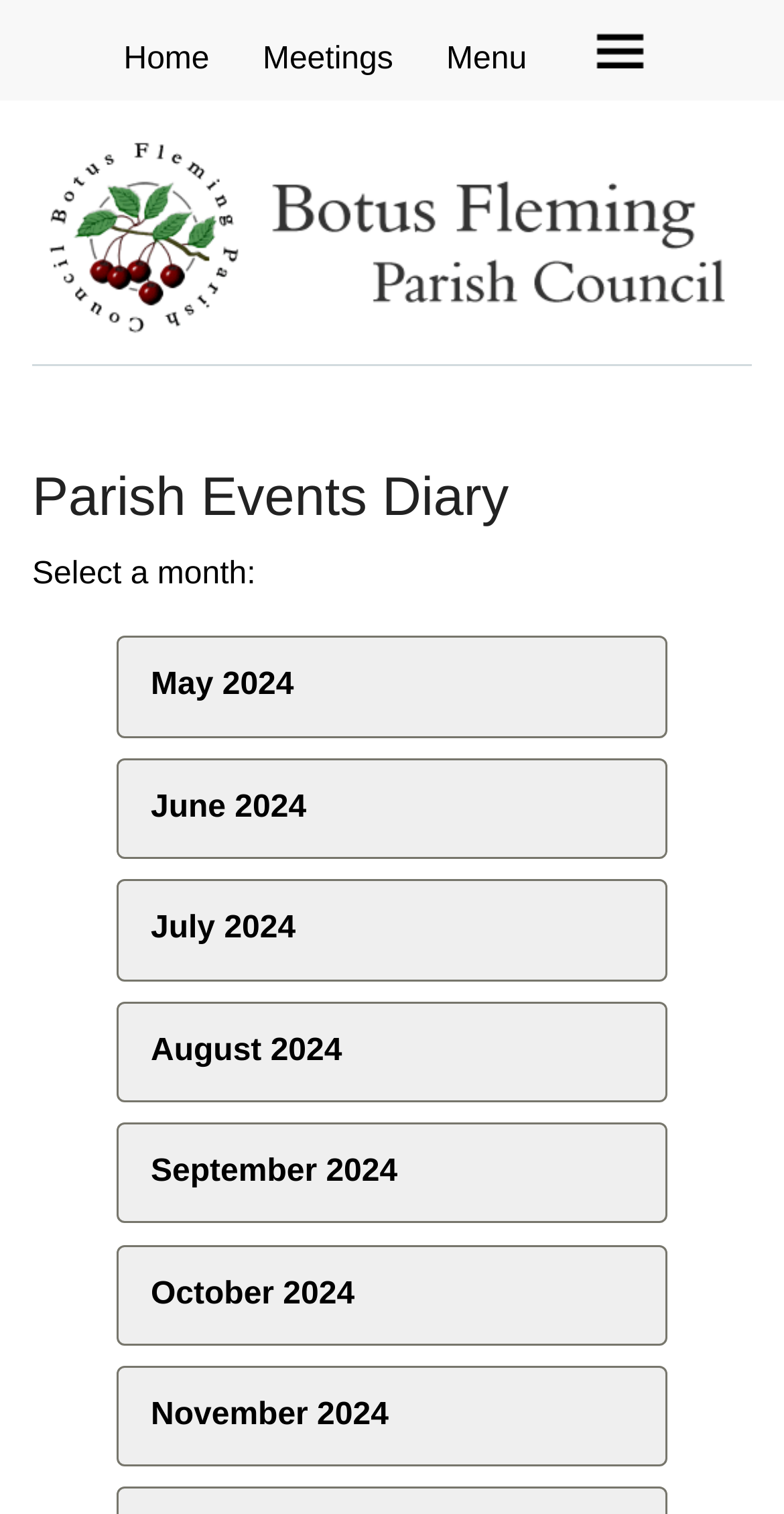Generate an in-depth caption that captures all aspects of the webpage.

The webpage is an events calendar for Botus Fleming, where users can select a month to find out what's on. At the top left, there is a logo of Botus Fleming Parish Council. Below the logo, there is a header section with the title "Parish Events Diary". 

To the top right, there are four links: "Home", "Meetings", and two instances of "Menu", with the second "Menu" link accompanied by a small image of a menu icon. 

The main content of the page is a list of months, starting from May 2024 and going up to November 2024, with each month presented as a link. These links are aligned vertically and take up most of the page's width. Above the list of months, there is a brief instruction "Select a month:".